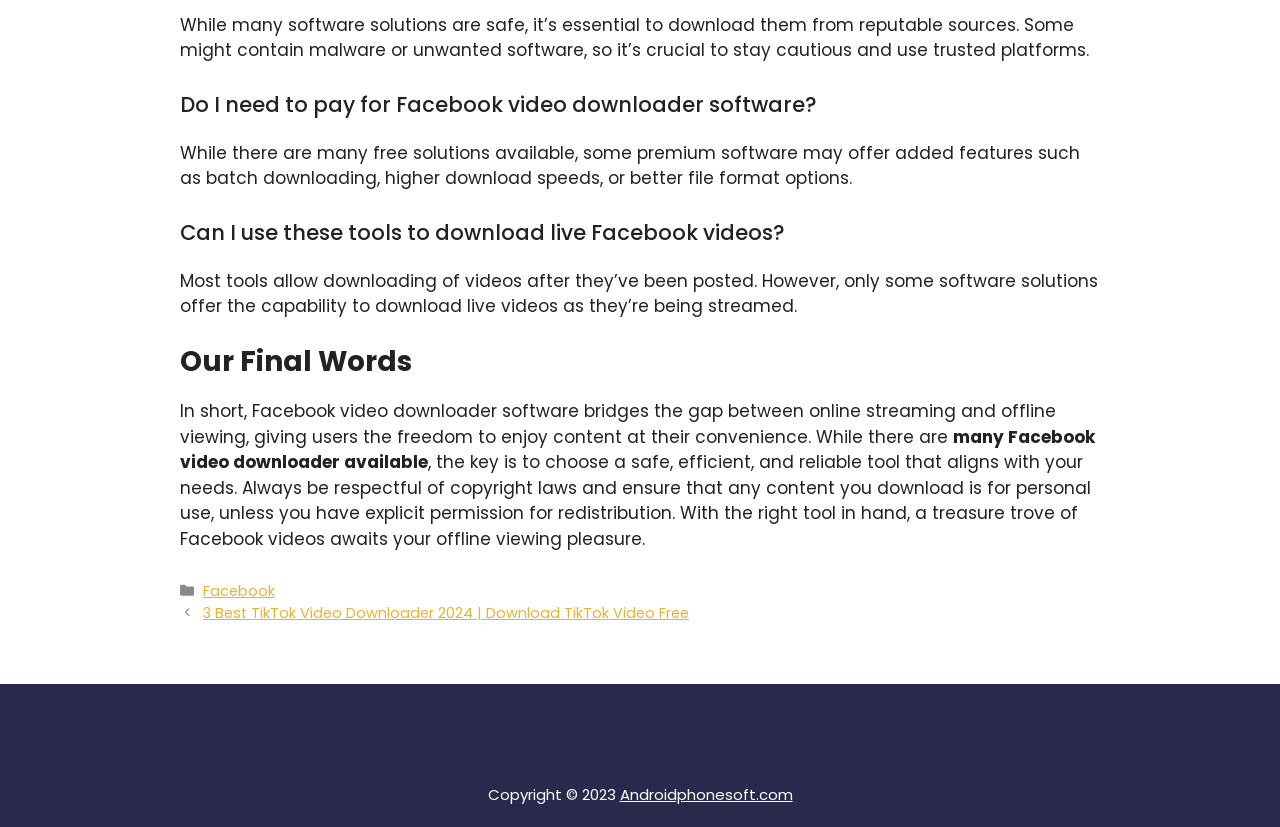Can all Facebook video downloader software download live videos?
Give a single word or phrase answer based on the content of the image.

No